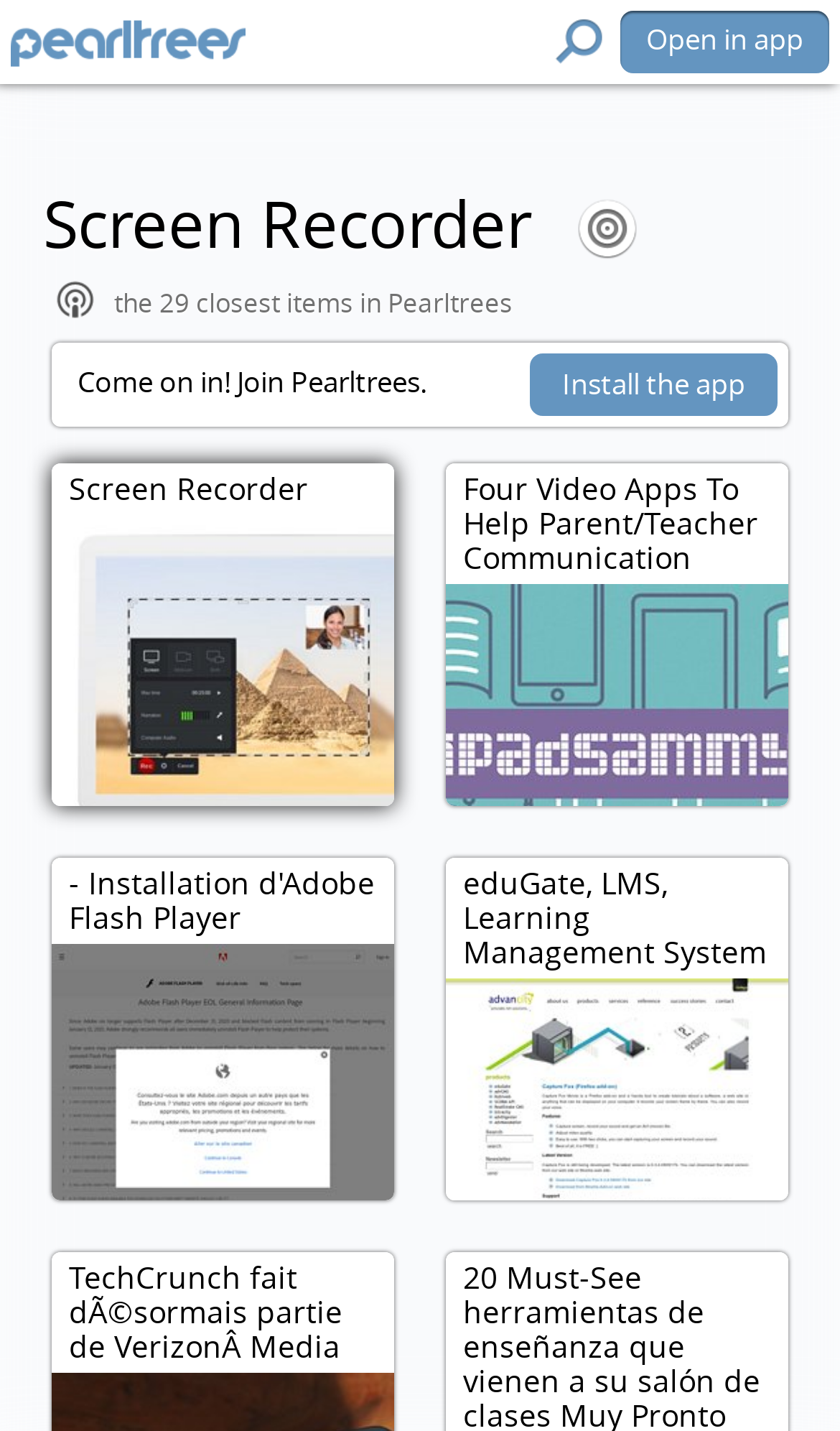What is the name of the app mentioned?
Please provide a comprehensive answer to the question based on the webpage screenshot.

I found the answer by looking at the StaticText element with the text 'Screen Recorder' which is located at the top of the page, indicating that it is the name of the app.